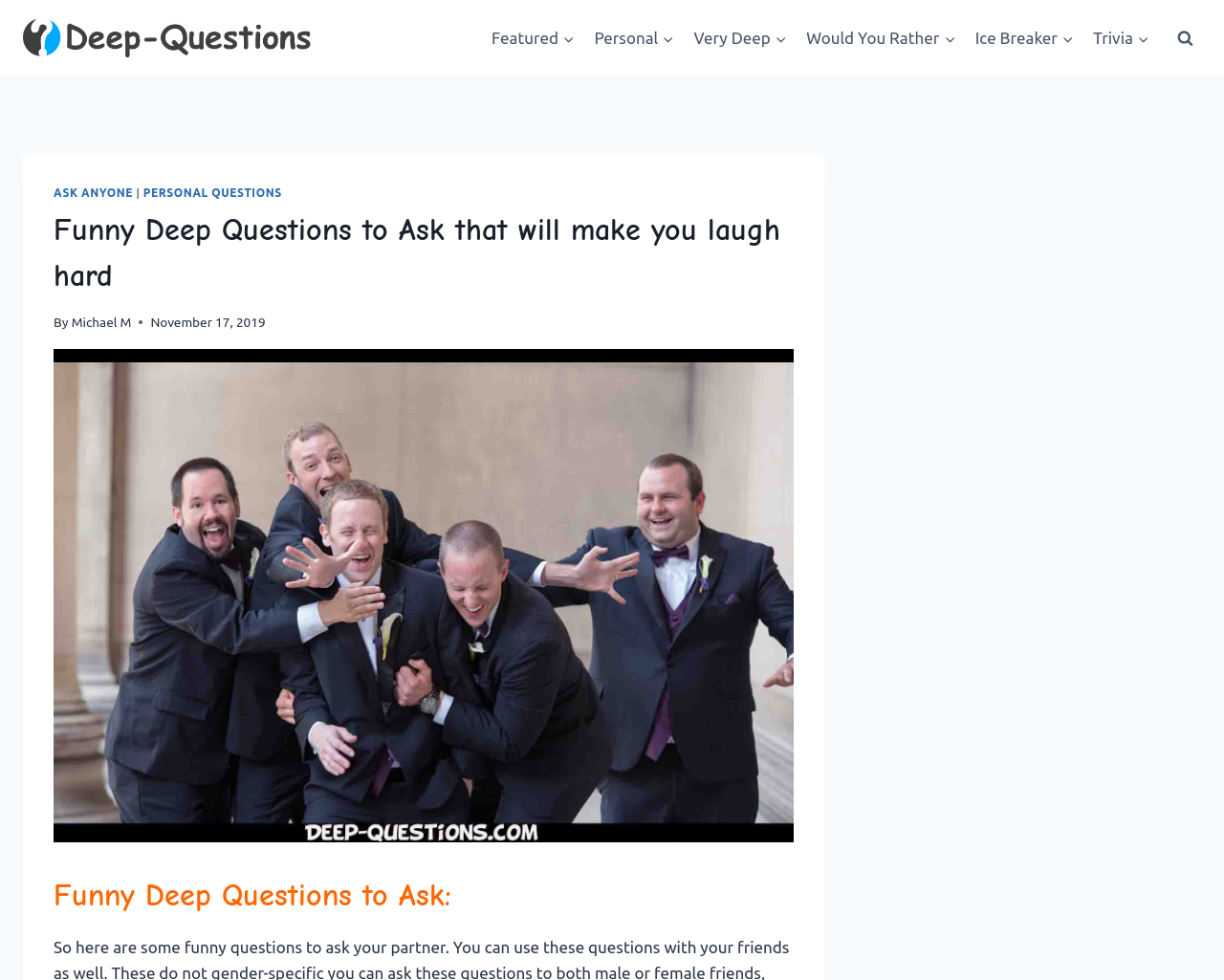Specify the bounding box coordinates of the area to click in order to follow the given instruction: "check out Personal QUESTIONS."

[0.117, 0.19, 0.23, 0.203]